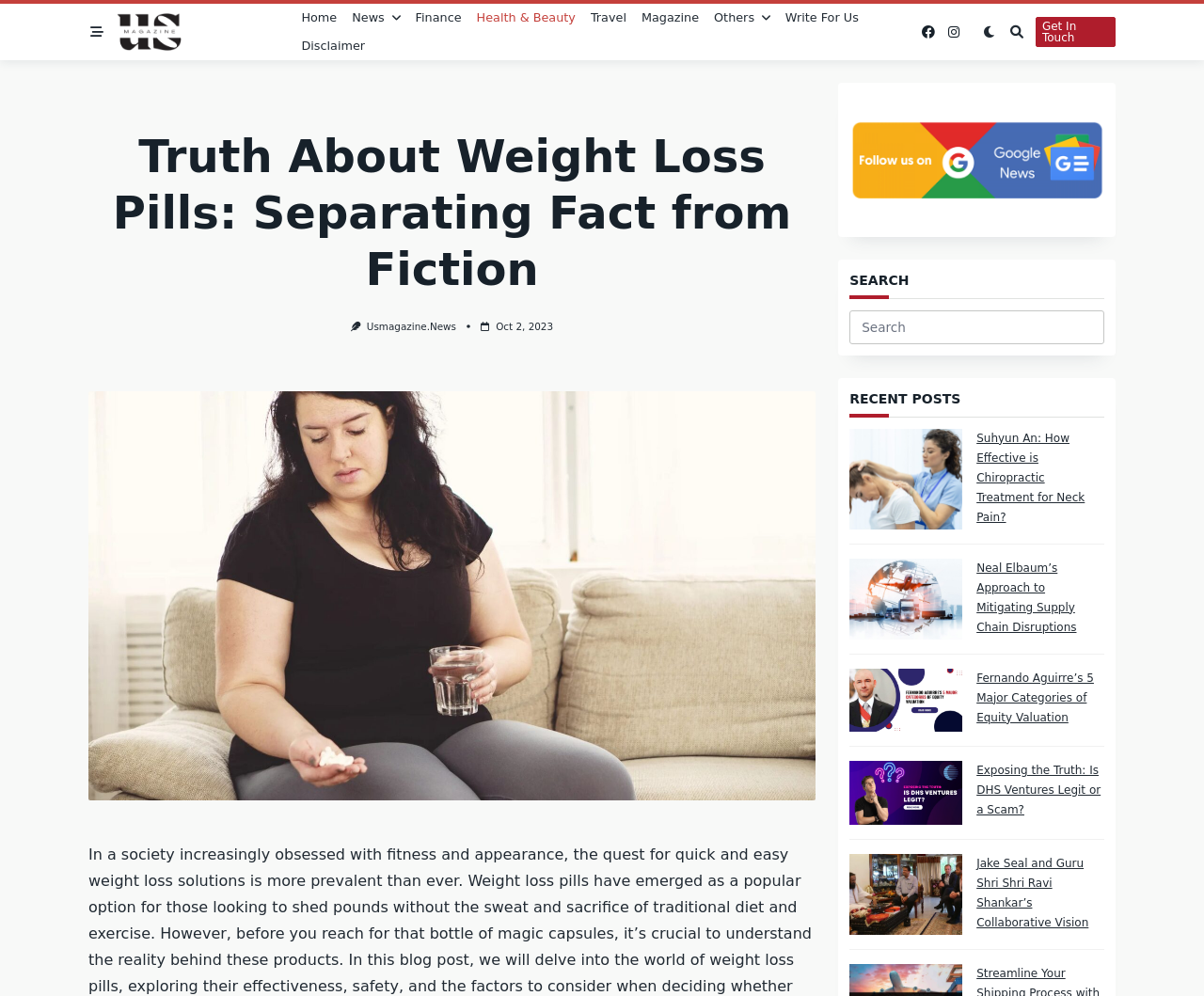Pinpoint the bounding box coordinates of the element that must be clicked to accomplish the following instruction: "Click on the 'Top' link". The coordinates should be in the format of four float numbers between 0 and 1, i.e., [left, top, right, bottom].

None